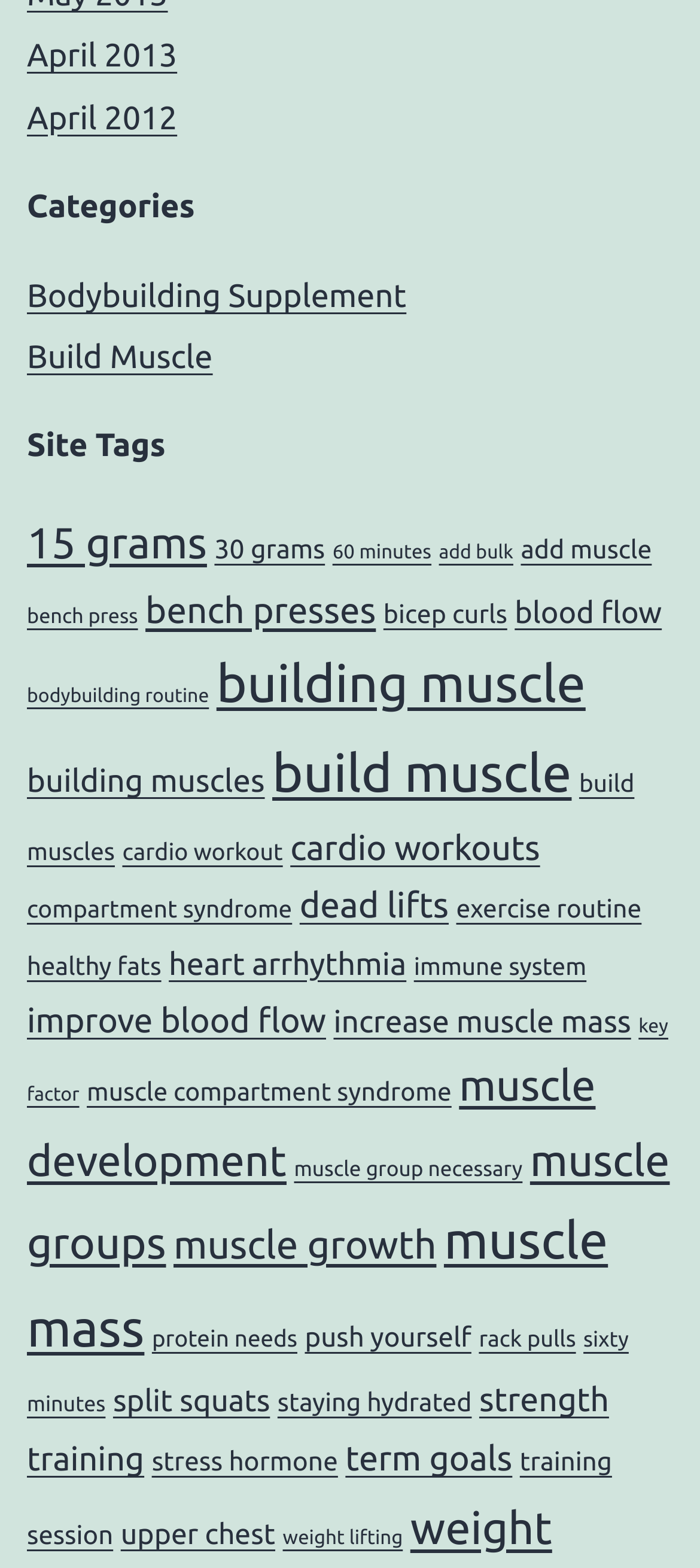How many links are related to muscle growth?
Kindly give a detailed and elaborate answer to the question.

Upon examining the links under the 'Site Tags' heading, I found three links related to muscle growth: 'muscle growth', 'muscle development', and 'increase muscle mass'.